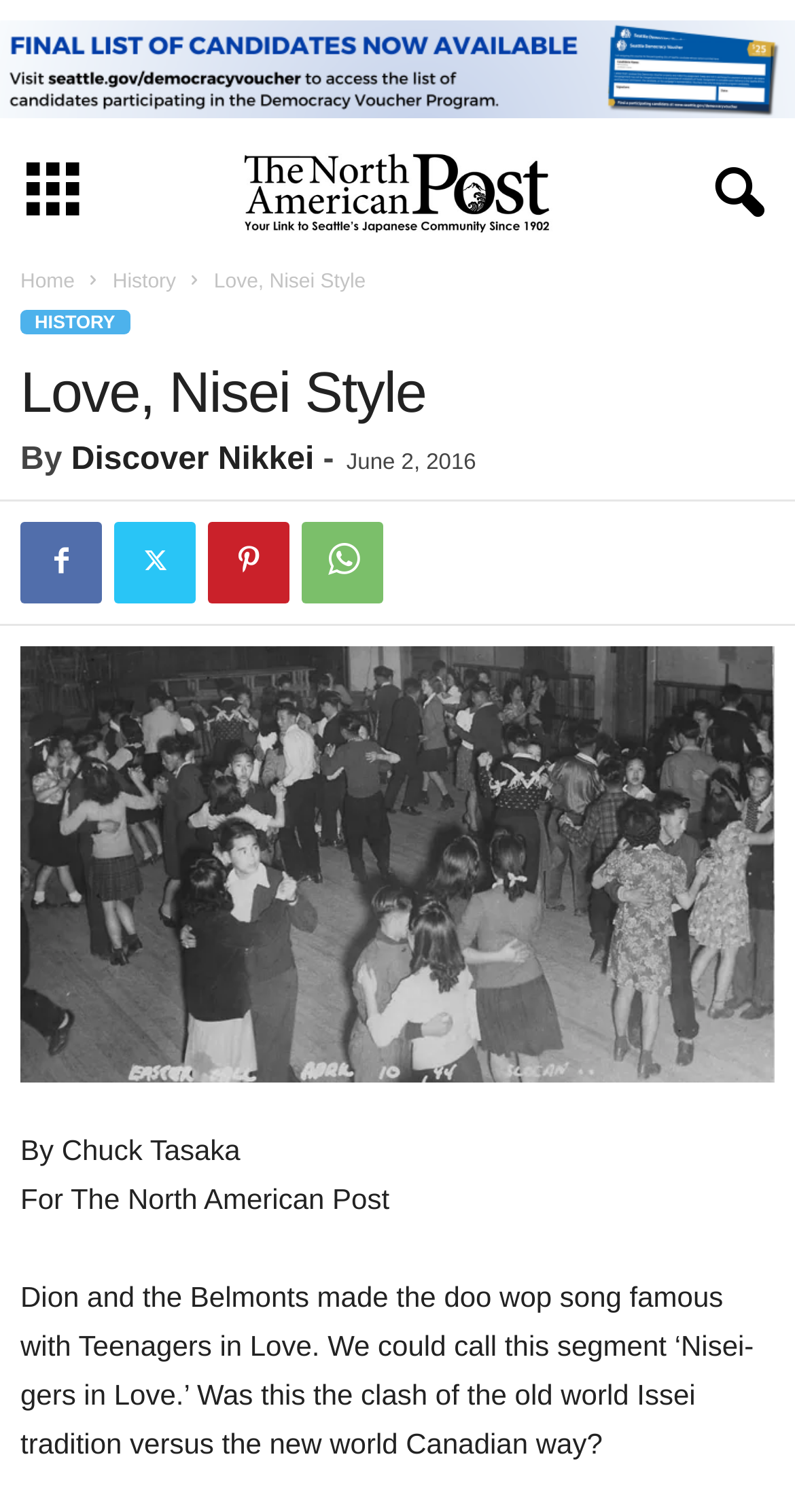Respond to the question with just a single word or phrase: 
How many social media links are there?

4